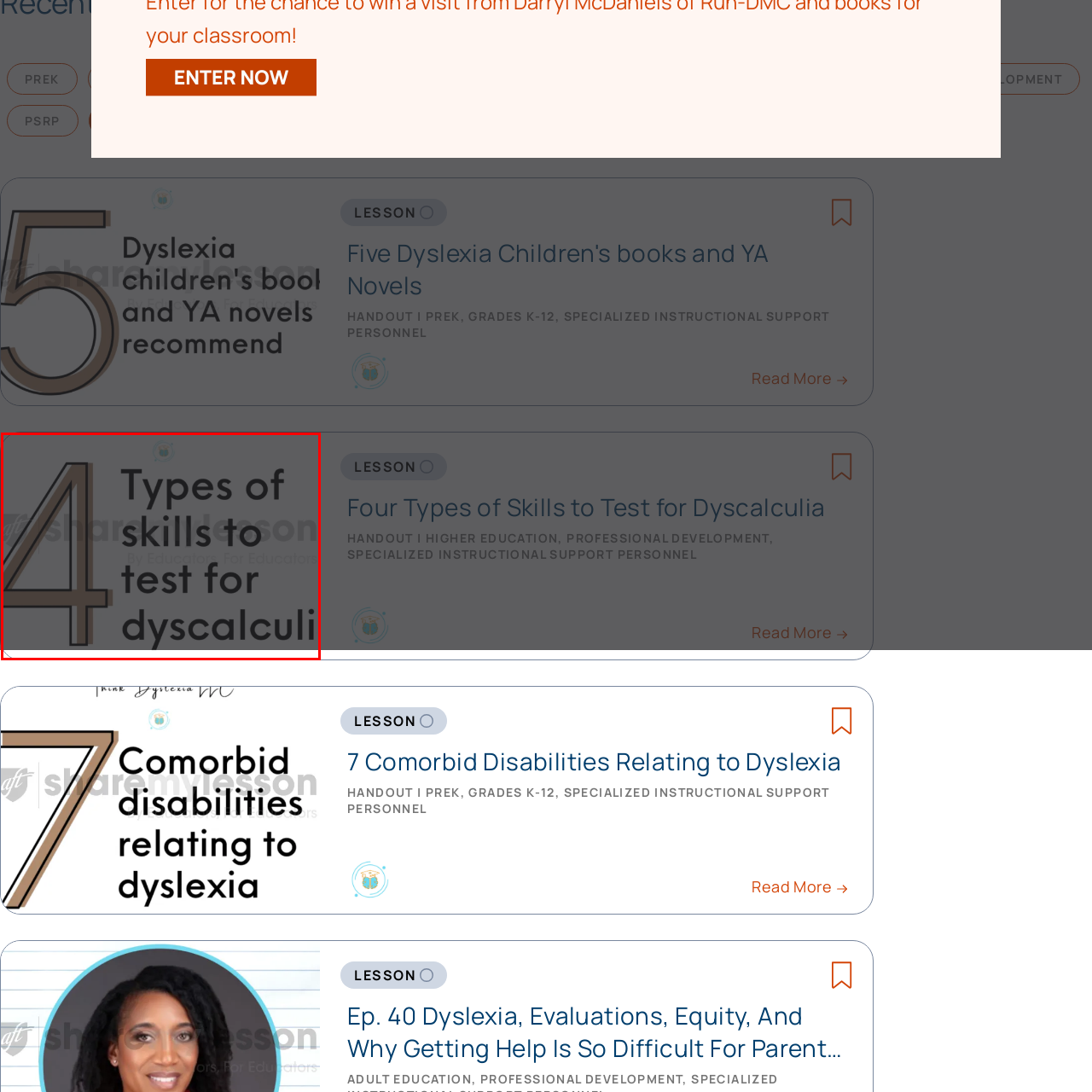Examine the image inside the red outline, What is the purpose of the background design?
 Answer with a single word or phrase.

To enhance the text